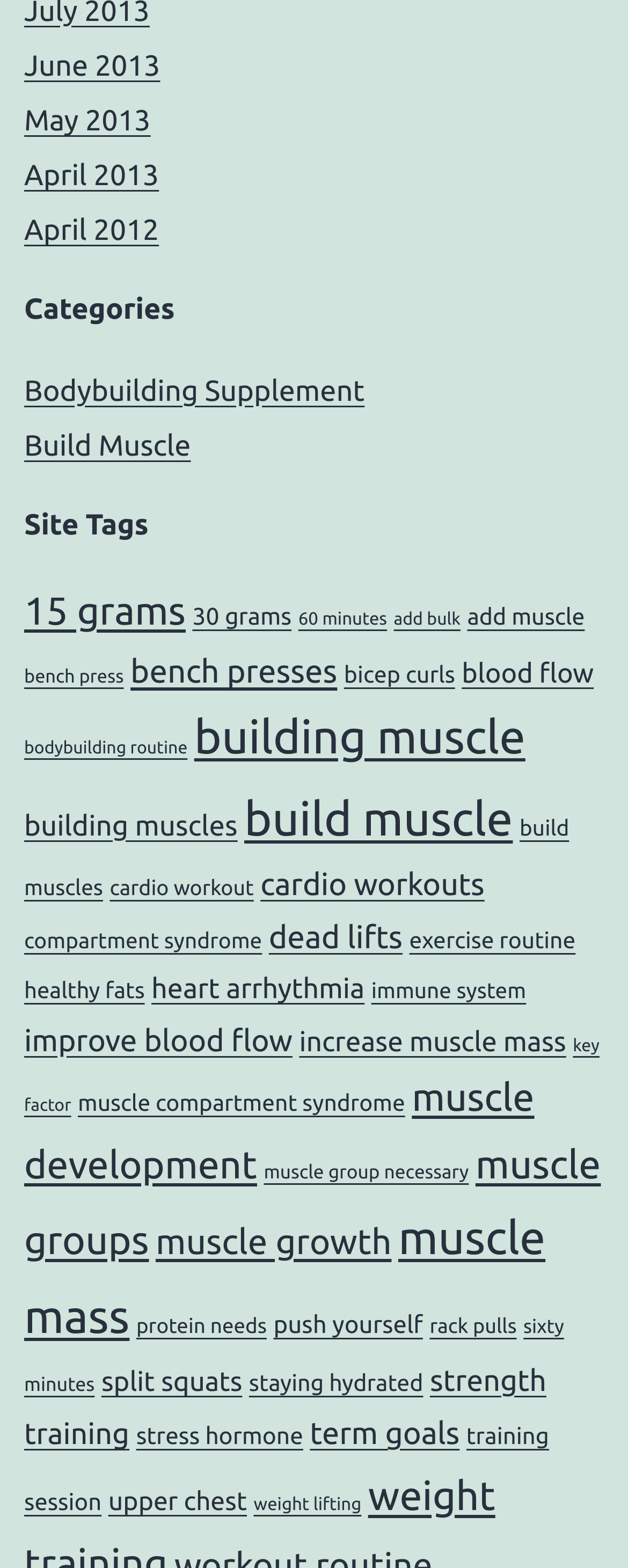Identify the bounding box coordinates for the UI element that matches this description: "muscle compartment syndrome".

[0.124, 0.696, 0.645, 0.712]